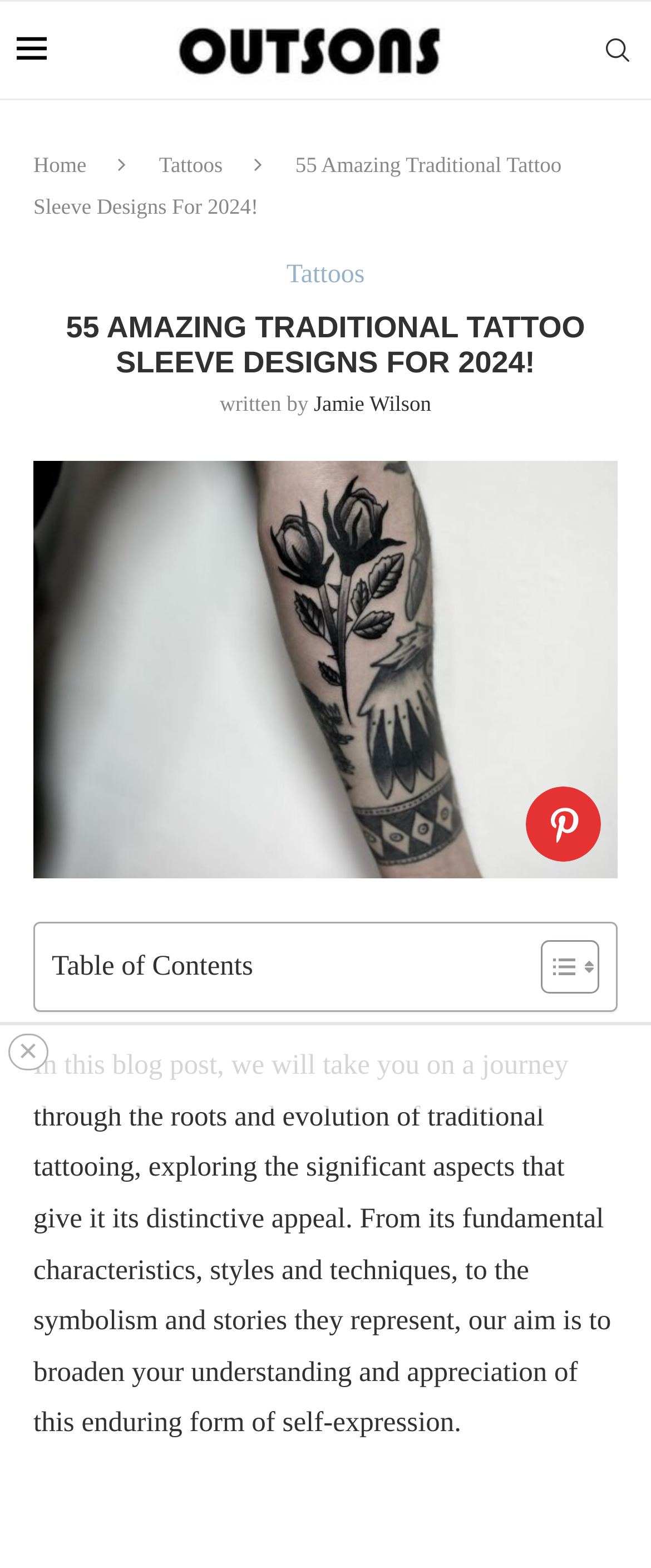Please provide the bounding box coordinates for the UI element as described: "Year 2018". The coordinates must be four floats between 0 and 1, represented as [left, top, right, bottom].

None